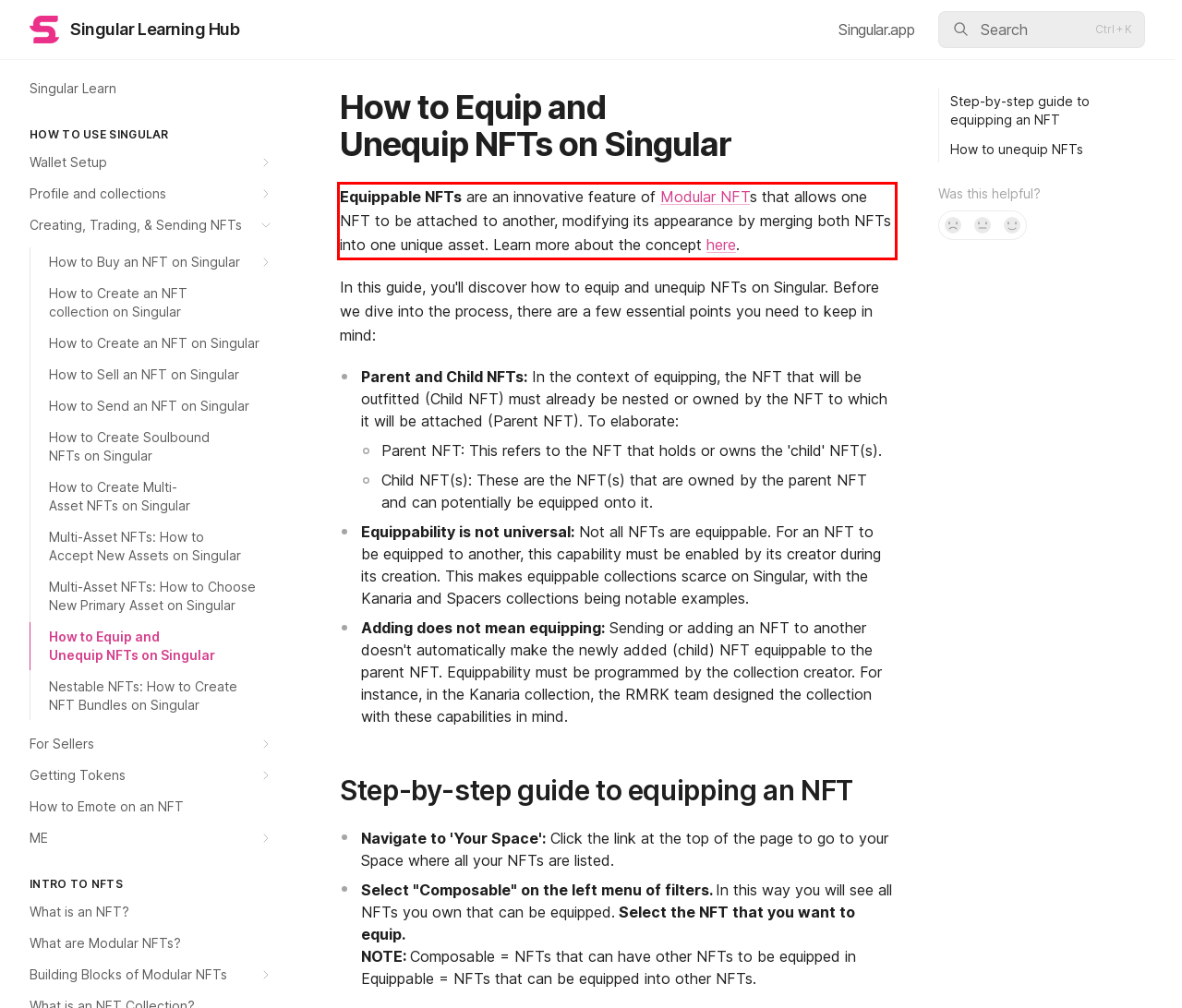Using the provided screenshot of a webpage, recognize and generate the text found within the red rectangle bounding box.

Equippable NFTs are an innovative feature of Modular NFTs that allows one NFT to be attached to another, modifying its appearance by merging both NFTs into one unique asset. Learn more about the concept here.